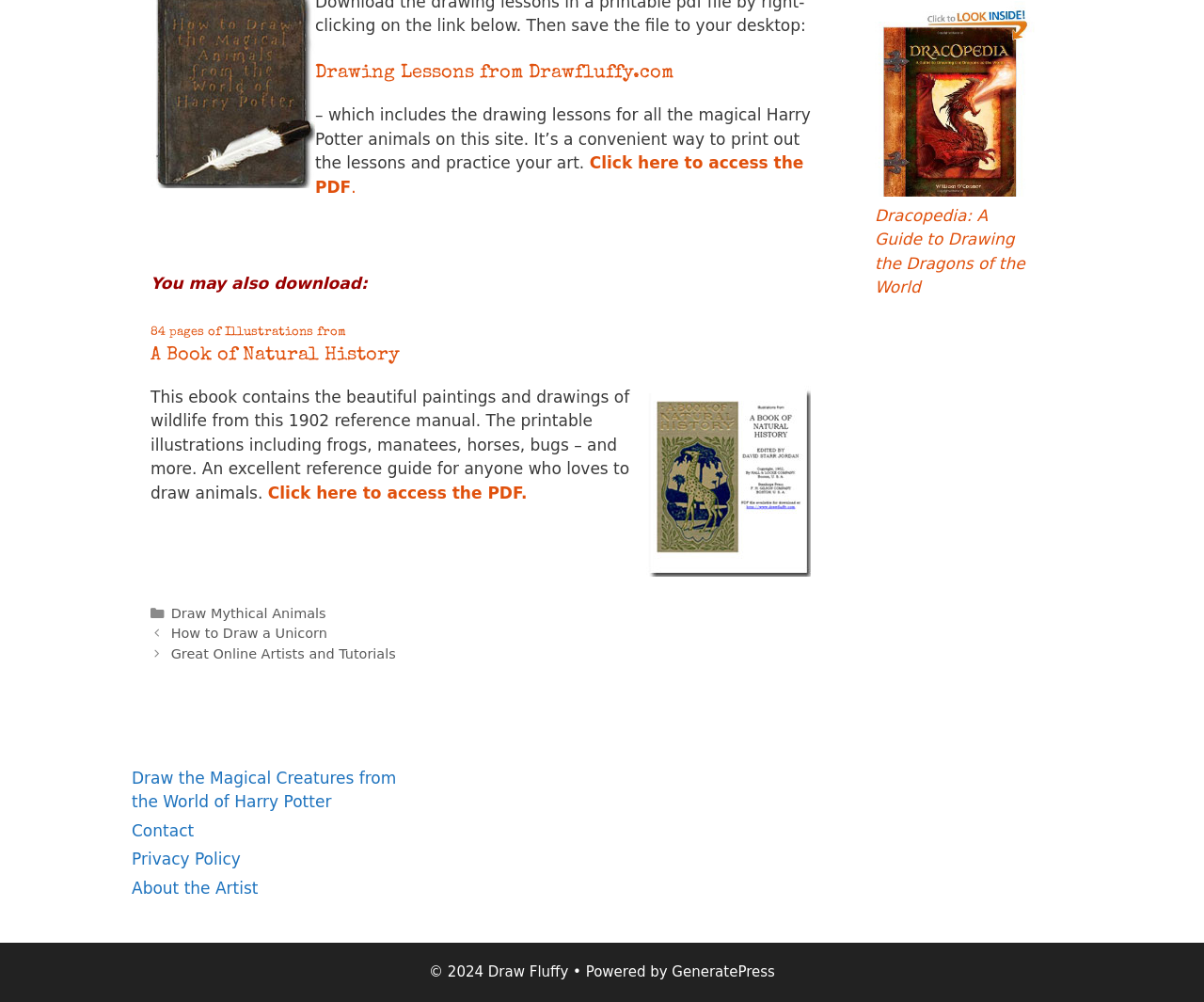Identify the bounding box of the HTML element described as: "84 pages of Illustrations from".

[0.125, 0.326, 0.288, 0.338]